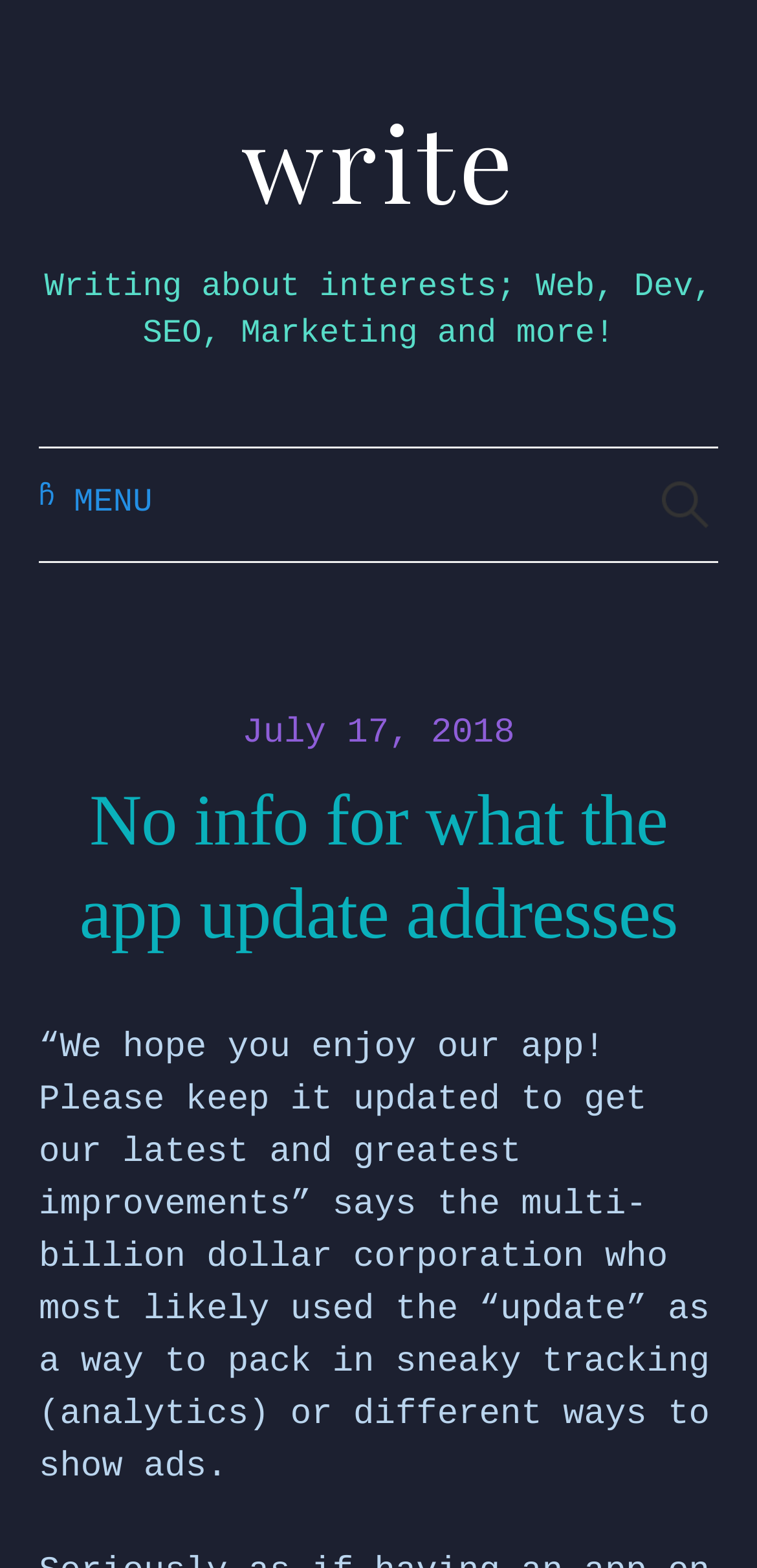Is there a search function on the webpage?
Please give a detailed and elaborate explanation in response to the question.

I found a search element with a bounding box coordinate of [0.862, 0.285, 0.949, 0.344] and a searchbox element with the text 'Search for:'. This indicates that there is a search function on the webpage.